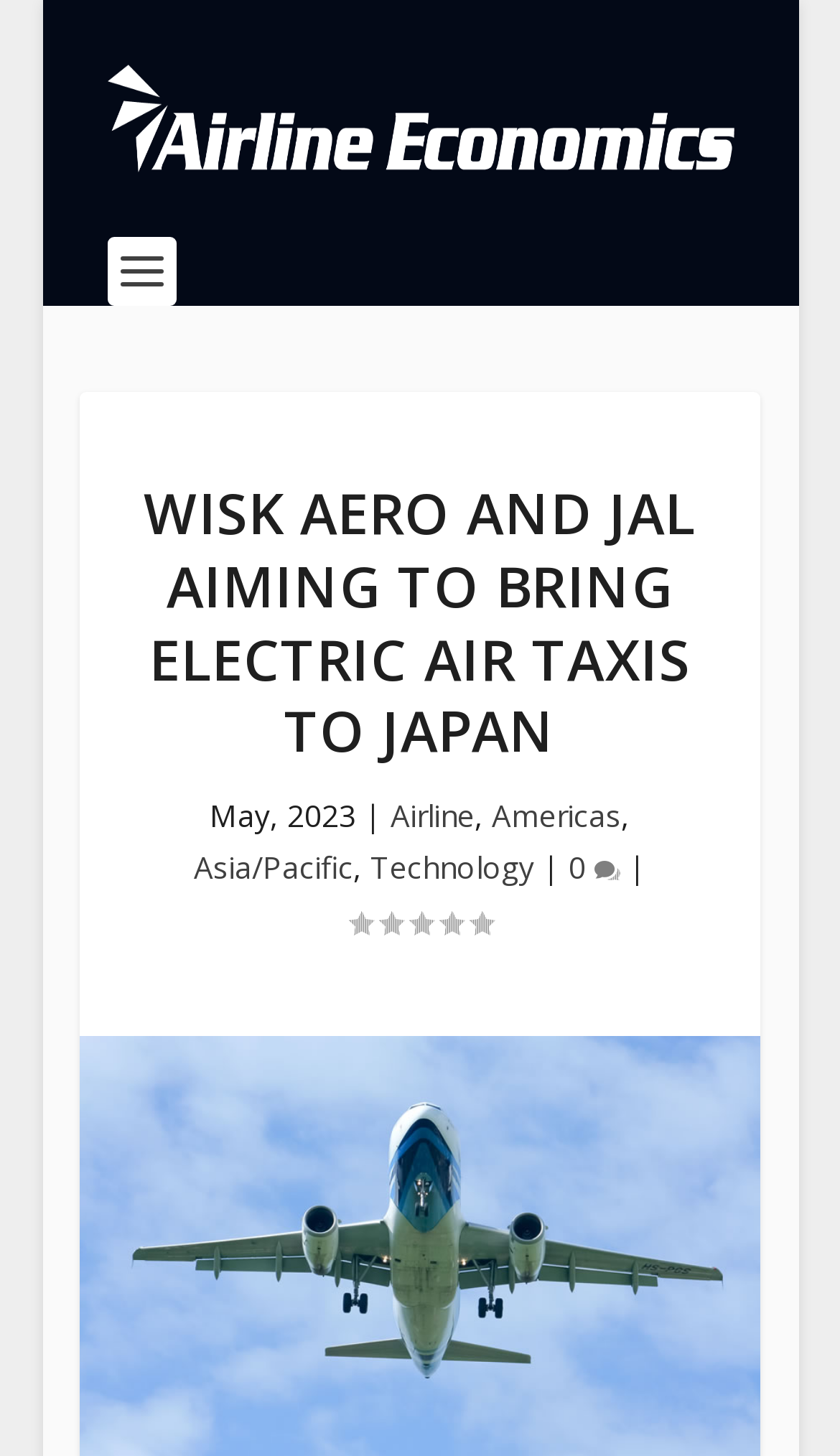What region is mentioned in the article?
Your answer should be a single word or phrase derived from the screenshot.

Asia/Pacific